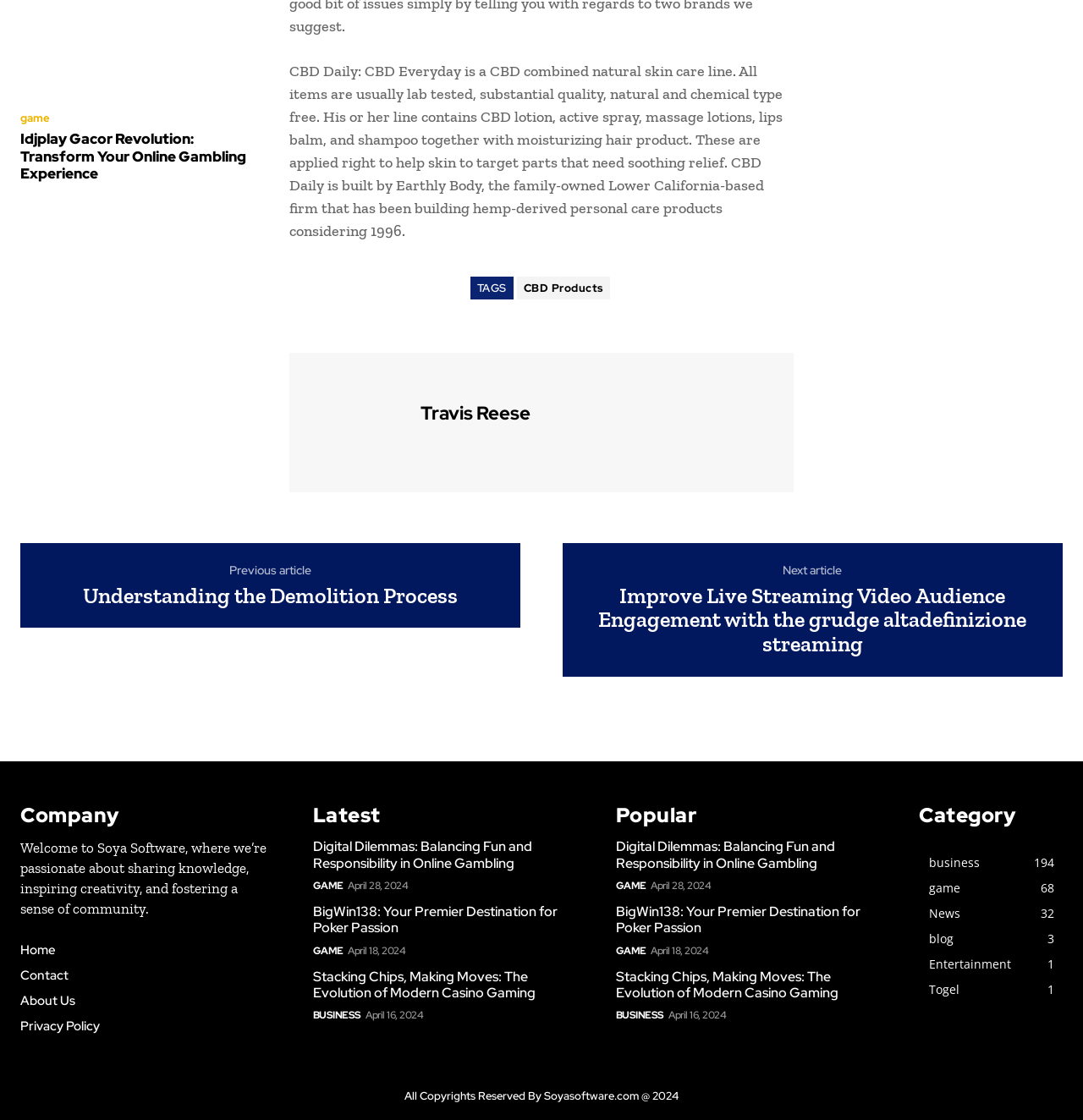What is the name of the CBD product line mentioned on the webpage?
Please provide a comprehensive answer to the question based on the webpage screenshot.

The CBD product line 'CBD Daily' is mentioned on the webpage in the section above the 'TAGS' section. It is described as a CBD combined natural skin care line.